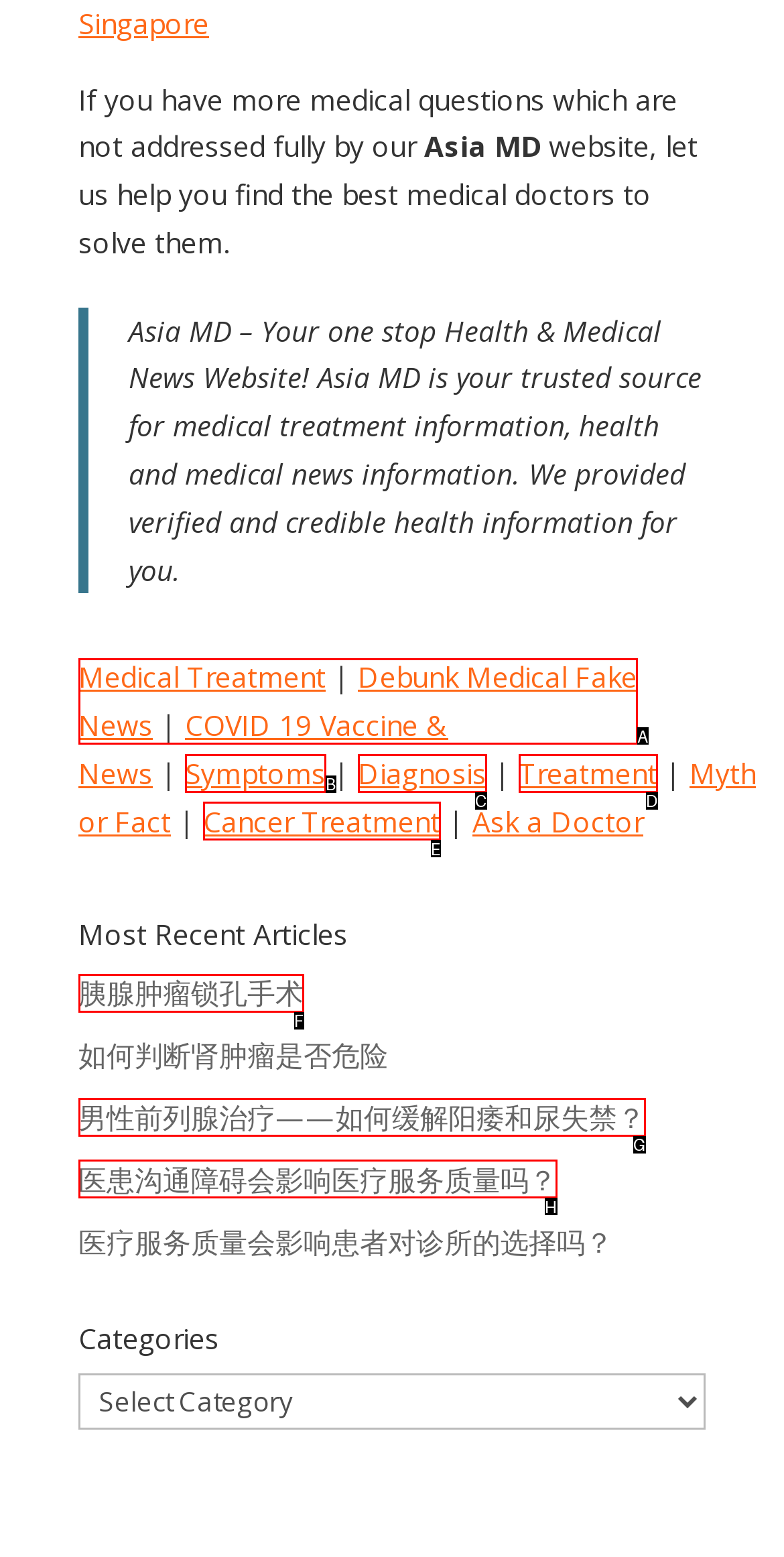Which lettered UI element aligns with this description: Cancer Treatment
Provide your answer using the letter from the available choices.

E